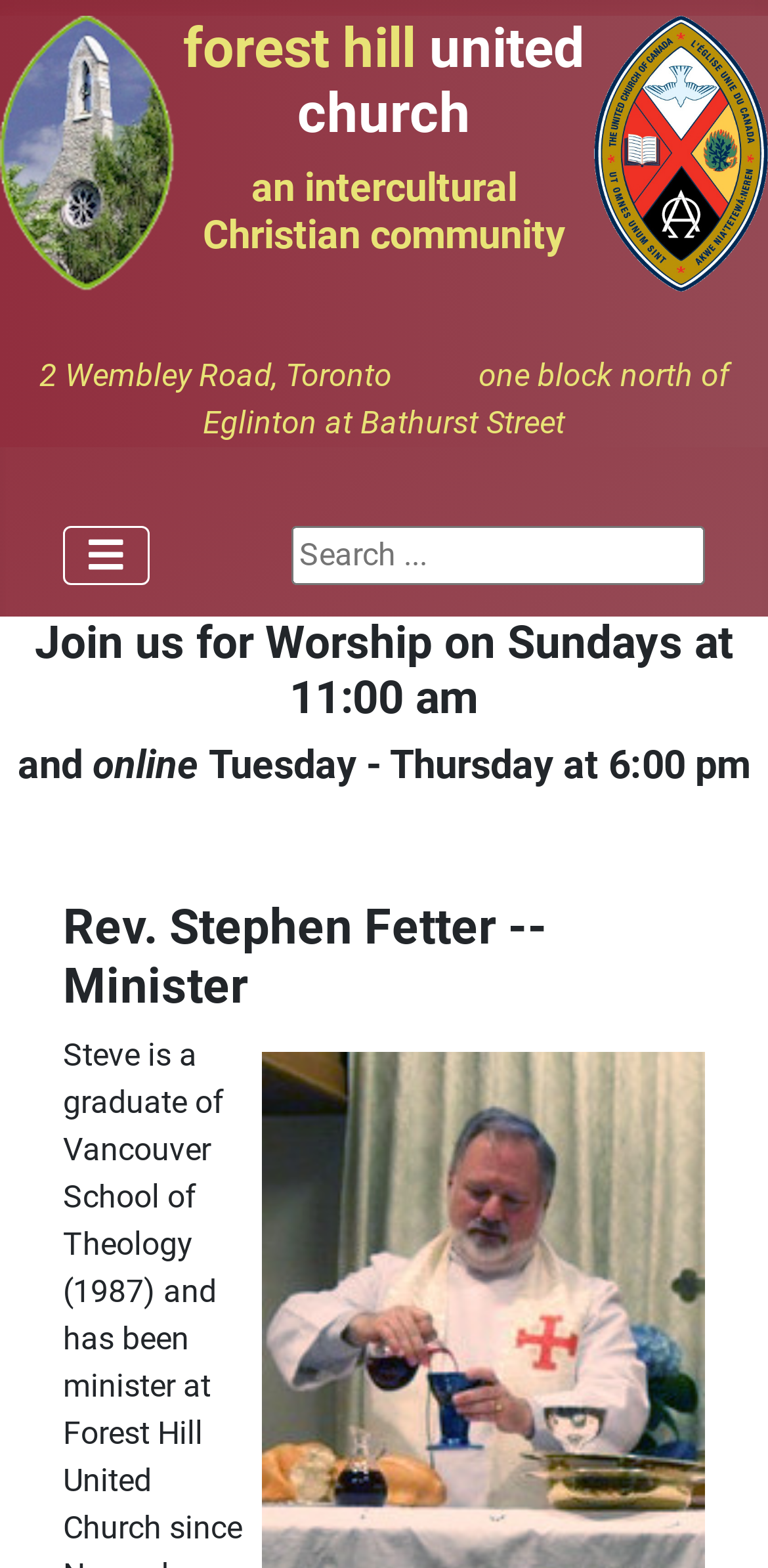Is there a search function on the webpage?
Refer to the image and offer an in-depth and detailed answer to the question.

I found the answer by looking at the search element with the text 'Search...' which is located in the middle of the webpage, indicating that there is a search function available.